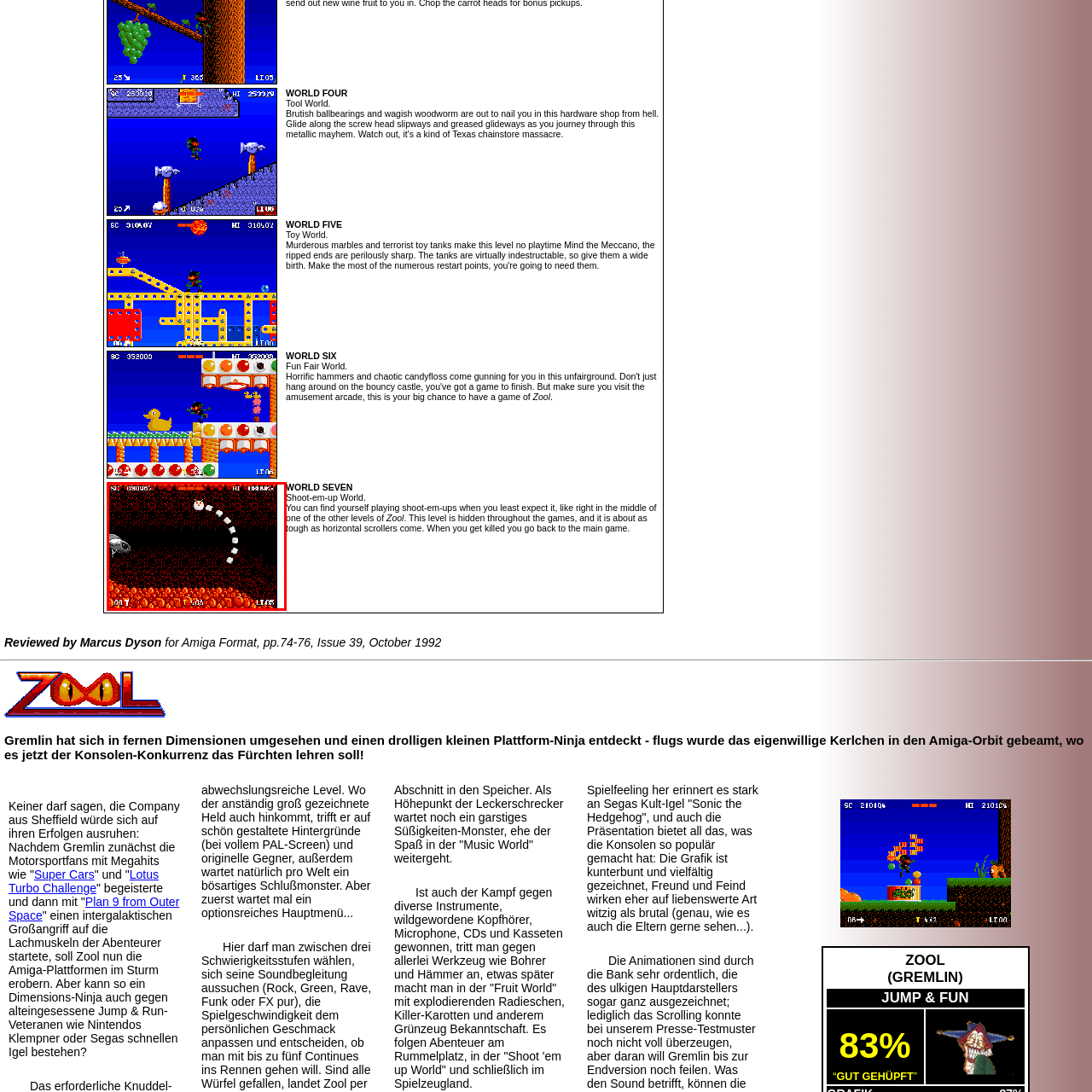Generate a comprehensive caption for the image that is marked by the red border.

The image showcases an action-packed scene from the video game "Zool 1," specifically from the "Shoot-em-up World" level. In this vibrant and dynamic setting, the player controls a character navigating through a fiery, lava-like environment filled with round, spiky obstacles. The character appears to be in the midst of launching projectiles or dodging incoming threats, which adds a sense of urgency and excitement to the game. The background features a striking red palette, reminiscent of molten lava, enhancing the hazardous atmosphere of the level. This scene encapsulates the game's quirky graphics and fast-paced gameplay, where players must skillfully maneuver to survive hidden challenges while engaging with various enemies.